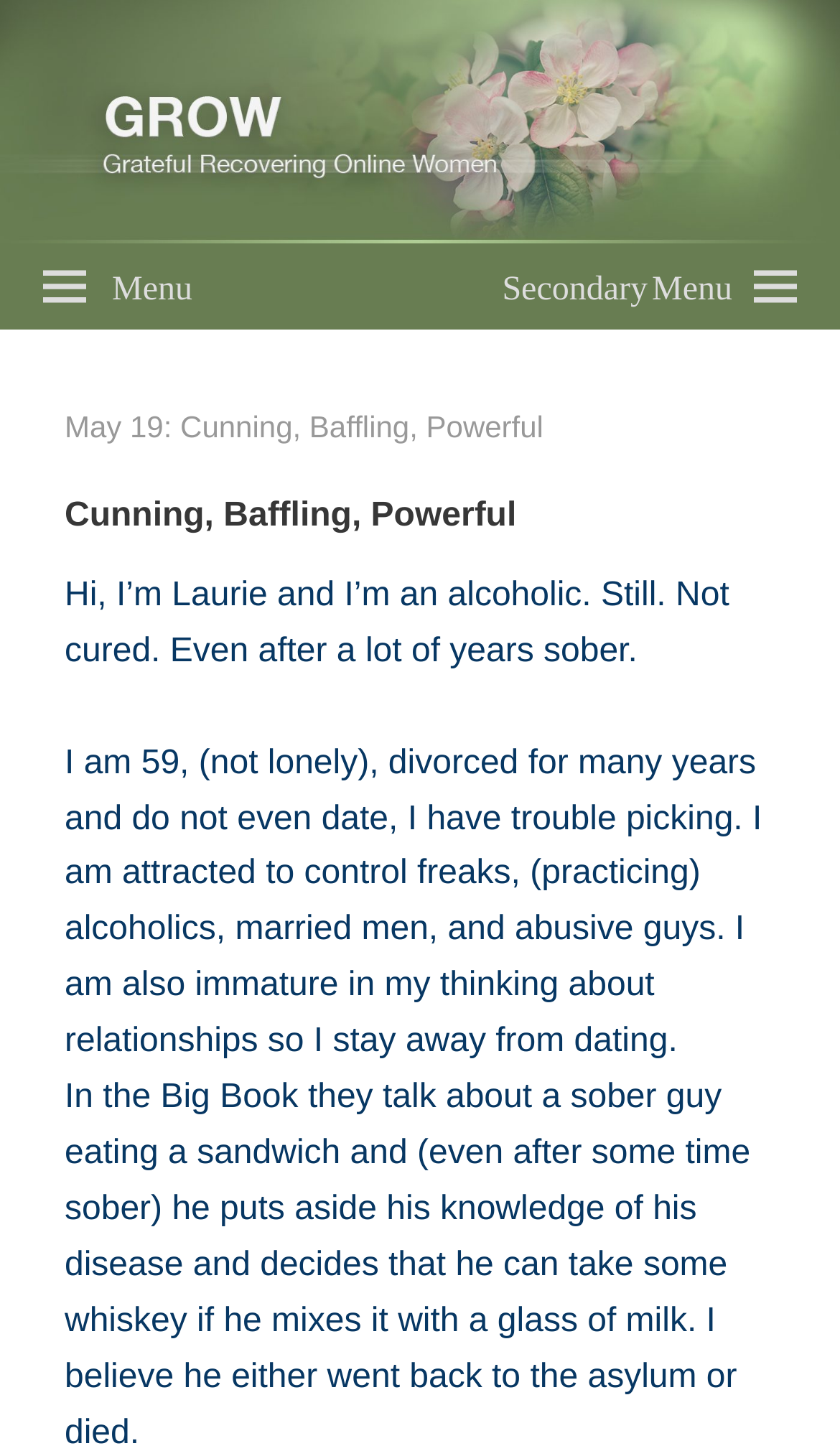Using the information shown in the image, answer the question with as much detail as possible: What is the author's current relationship status?

Based on the text, the author mentions 'I am 59, (not lonely), divorced for many years and do not even date', which indicates that the author is currently divorced and not in a romantic relationship.